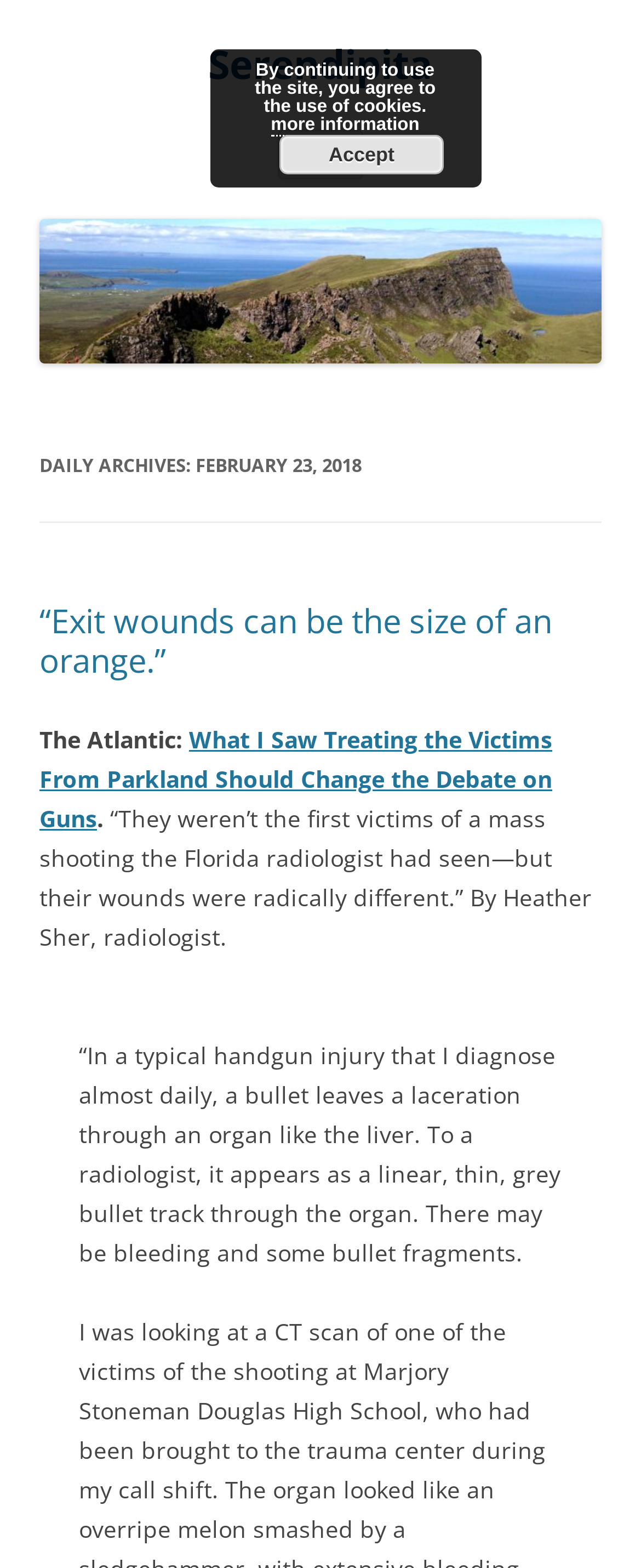Please provide the bounding box coordinates in the format (top-left x, top-left y, bottom-right x, bottom-right y). Remember, all values are floating point numbers between 0 and 1. What is the bounding box coordinate of the region described as: parent_node: Serendipita

[0.062, 0.217, 0.938, 0.237]